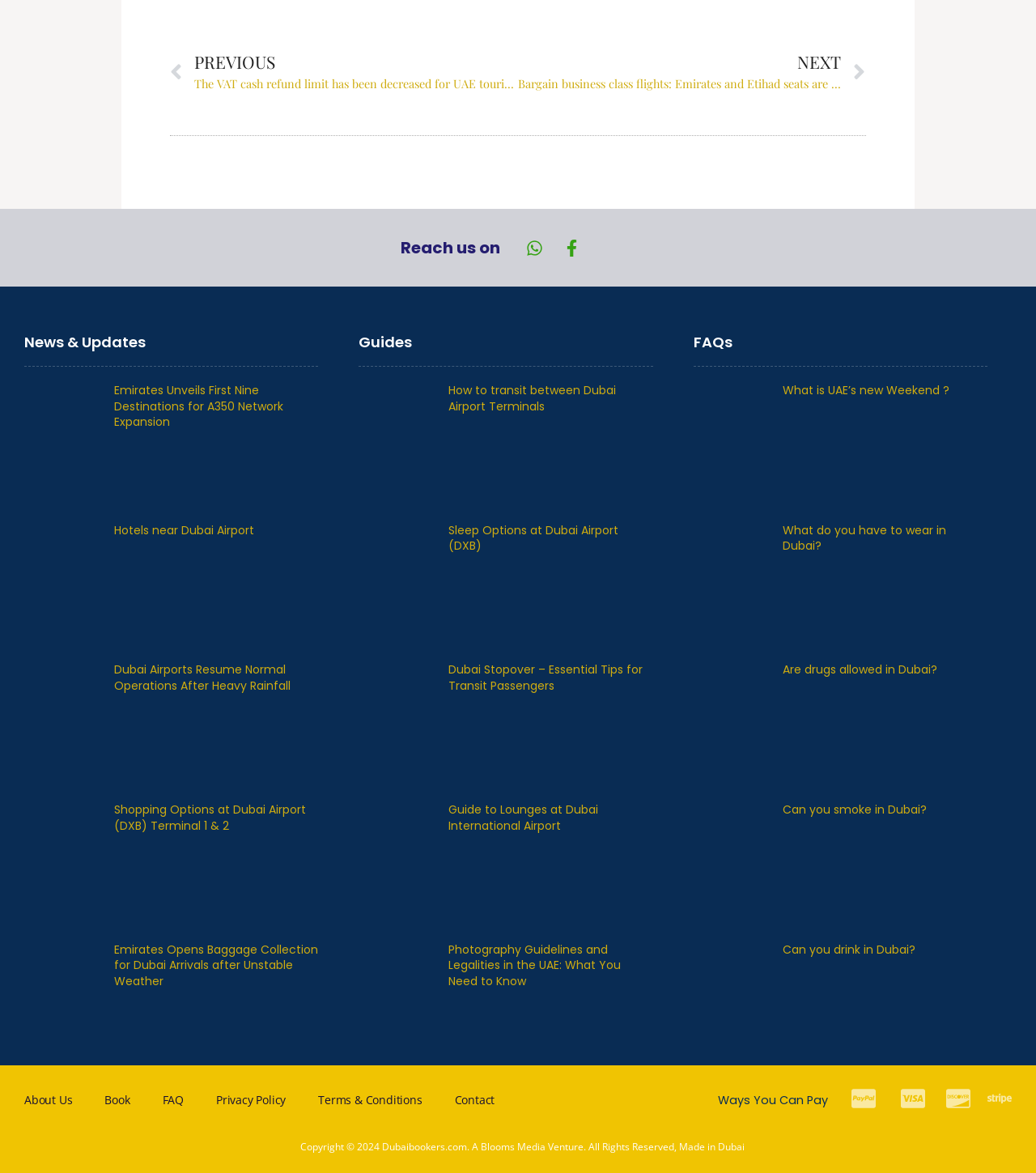Find the bounding box coordinates of the area to click in order to follow the instruction: "Check the FAQs about What is UAE’s new Weekend?".

[0.756, 0.327, 0.953, 0.34]